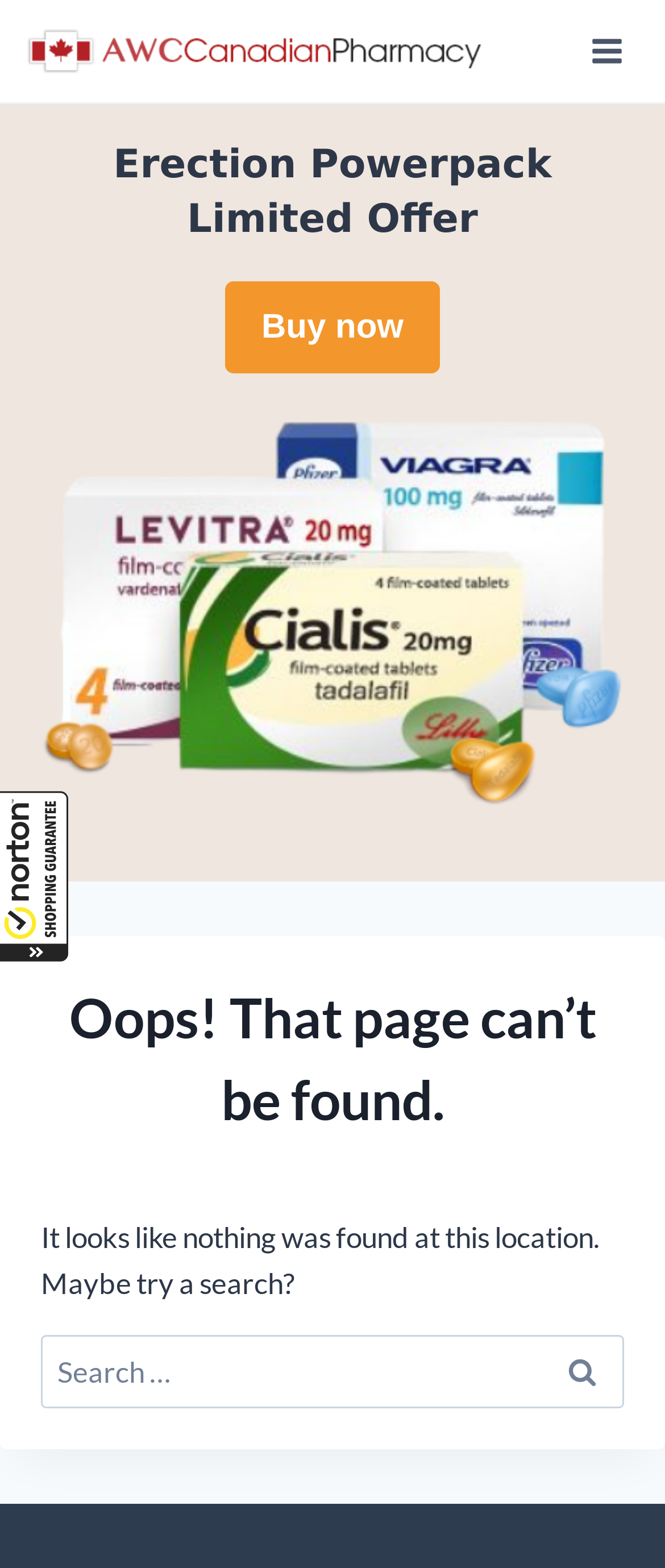Answer the question briefly using a single word or phrase: 
What is the text on the top-left corner of the page?

logo